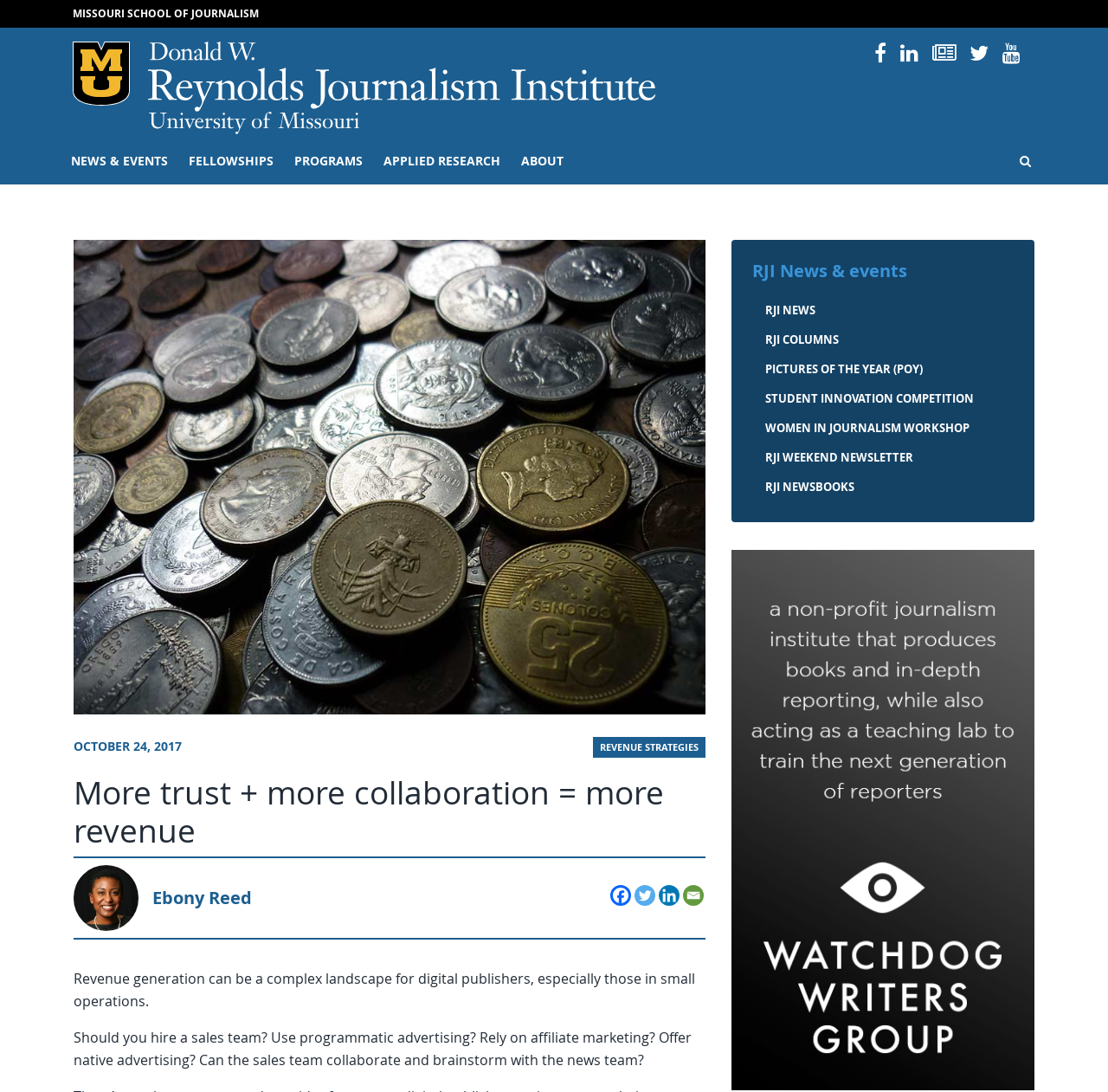Provide a thorough description of the webpage's content and layout.

The webpage appears to be the homepage of the Reynolds Journalism Institute (RJI) at the University of Missouri. At the top left, there is a link to the "MISSOURI SCHOOL OF JOURNALISM" and a Mizzou logo. Next to it, there is a heading that reads "RJI" with a link to the same. Below this, there is a heading that reads "University of Missouri" with a link to the university's website.

On the top right, there are social media links to Facebook, LinkedIn, Newsletters, Twitter, and YouTube. Below these links, there is a navigation menu with links to "NEWS & EVENTS", "FELLOWSHIPS", "PROGRAMS", "APPLIED RESEARCH", "ABOUT", and an "OPEN SEARCH" button.

The main content of the page is divided into two sections. On the left, there is a header section with a title "More trust + more collaboration = more revenue" and a subheading that reads "OCTOBER 24, 2017". Below this, there is a link to "REVENUE STRATEGIES" and a heading with the same title as the page. There is also an image of a person, Ebony Reed, with links to her social media profiles.

On the right, there is a section with three paragraphs of text discussing revenue generation for digital publishers. Below this, there is a section with links to "RJI NEWS", "RJI COLUMNS", "PICTURES OF THE YEAR (POY)", "STUDENT INNOVATION COMPETITION", "WOMEN IN JOURNALISM WORKSHOP", "RJI WEEKEND NEWSLETTER", and "RJI NEWSBOOKS". At the bottom, there is a link to "Watchdog Writers Group 1" with an image.